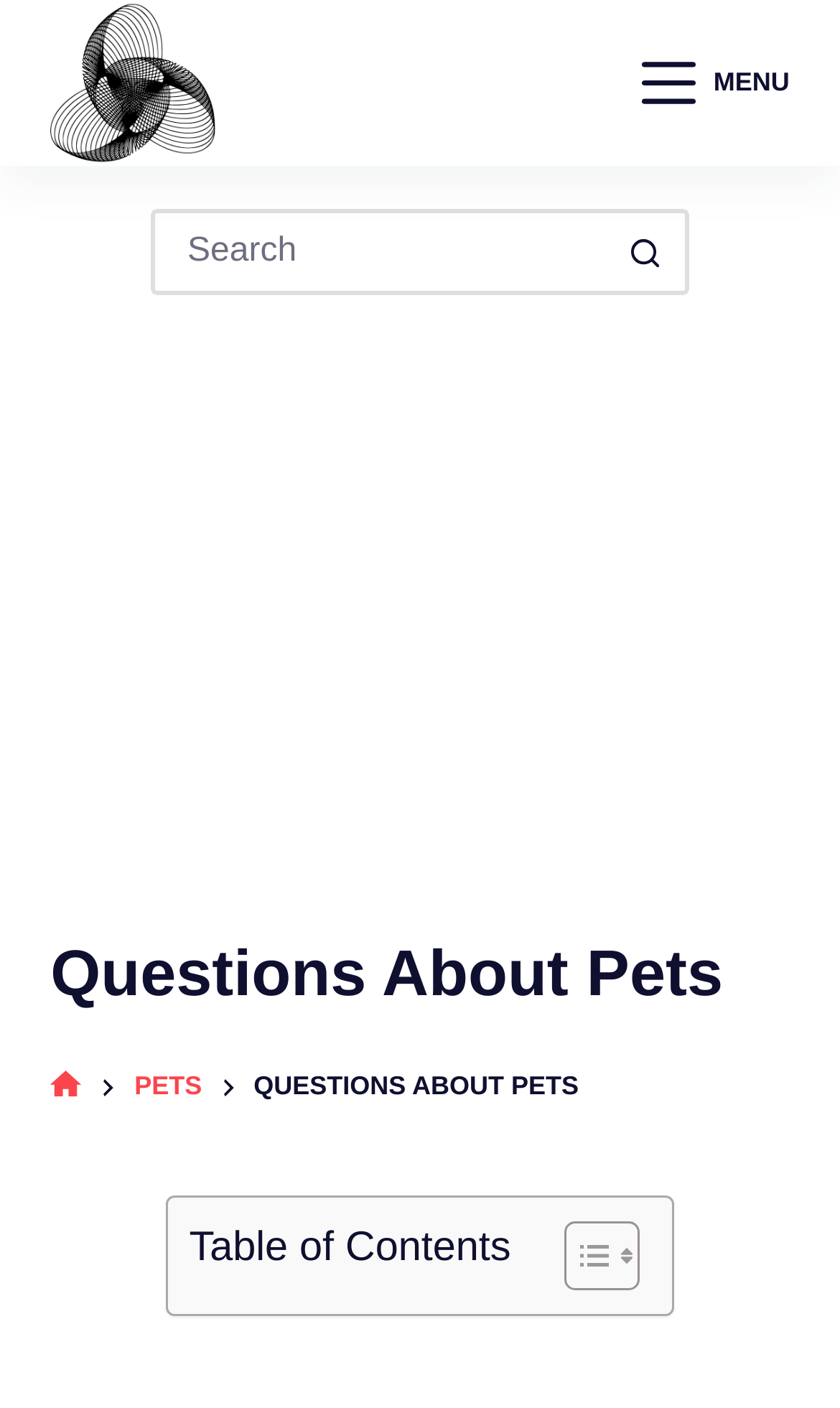Using the details in the image, give a detailed response to the question below:
What is the purpose of the 'Menu' button?

The 'Menu' button is located in the top-right corner of the webpage, and it allows users to access the website's menu, which may contain links to other sections or features of the website.